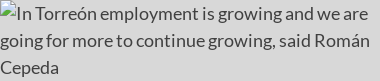Analyze the image and describe all the key elements you observe.

The image features a quote from Román Cepeda, highlighting positive employment trends in Torreón, Mexico. The statement emphasizes ongoing growth in job opportunities, reflecting a commitment to further development in the region. This optimistic outlook is significant as it points to economic progress and aims to inspire confidence in the local workforce. This statement was made approximately four weeks ago, underlining the current relevance of the employment situation in Torreón.